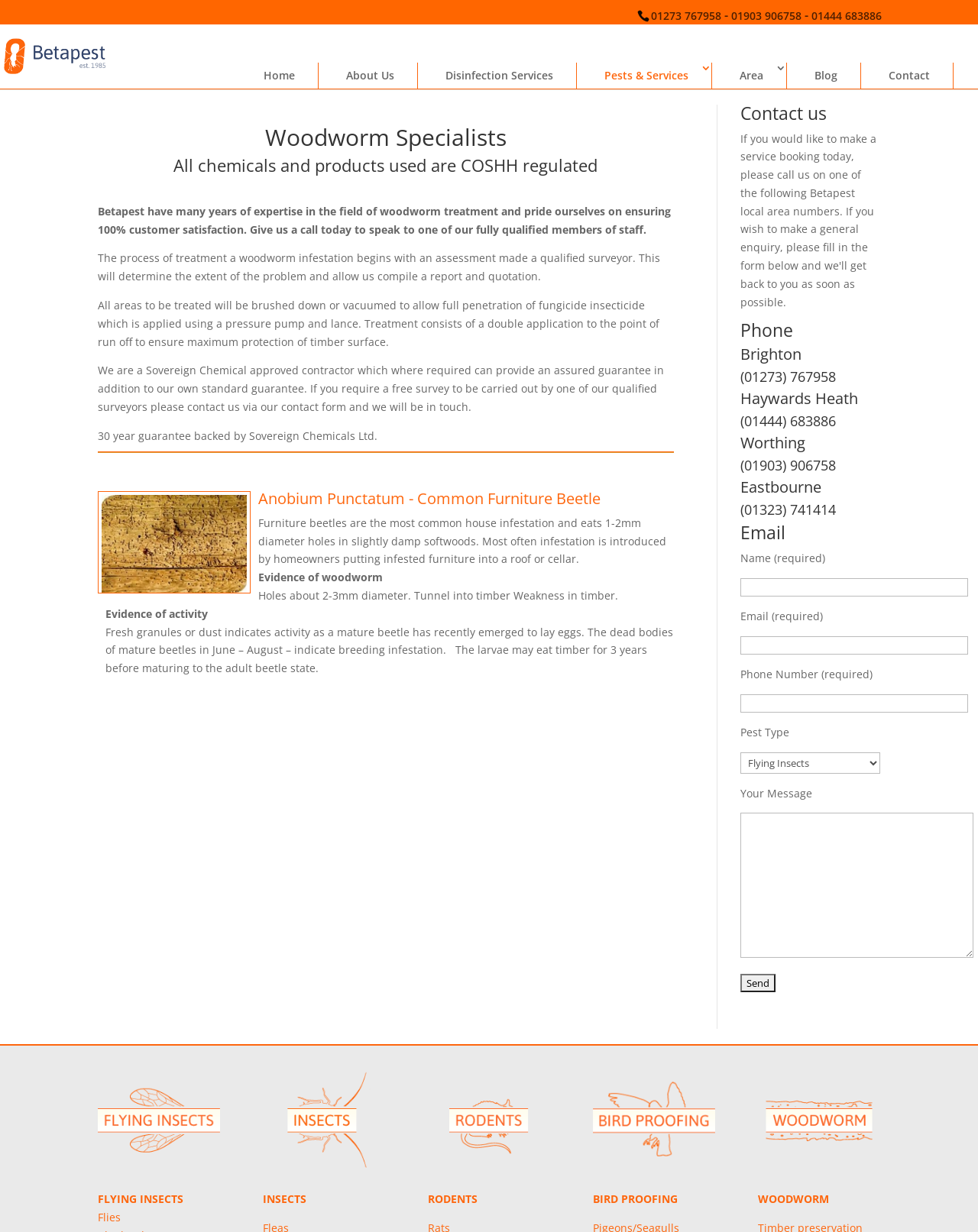Find the bounding box coordinates of the element to click in order to complete this instruction: "Fill in the 'Name' field in the contact form". The bounding box coordinates must be four float numbers between 0 and 1, denoted as [left, top, right, bottom].

[0.757, 0.469, 0.99, 0.484]